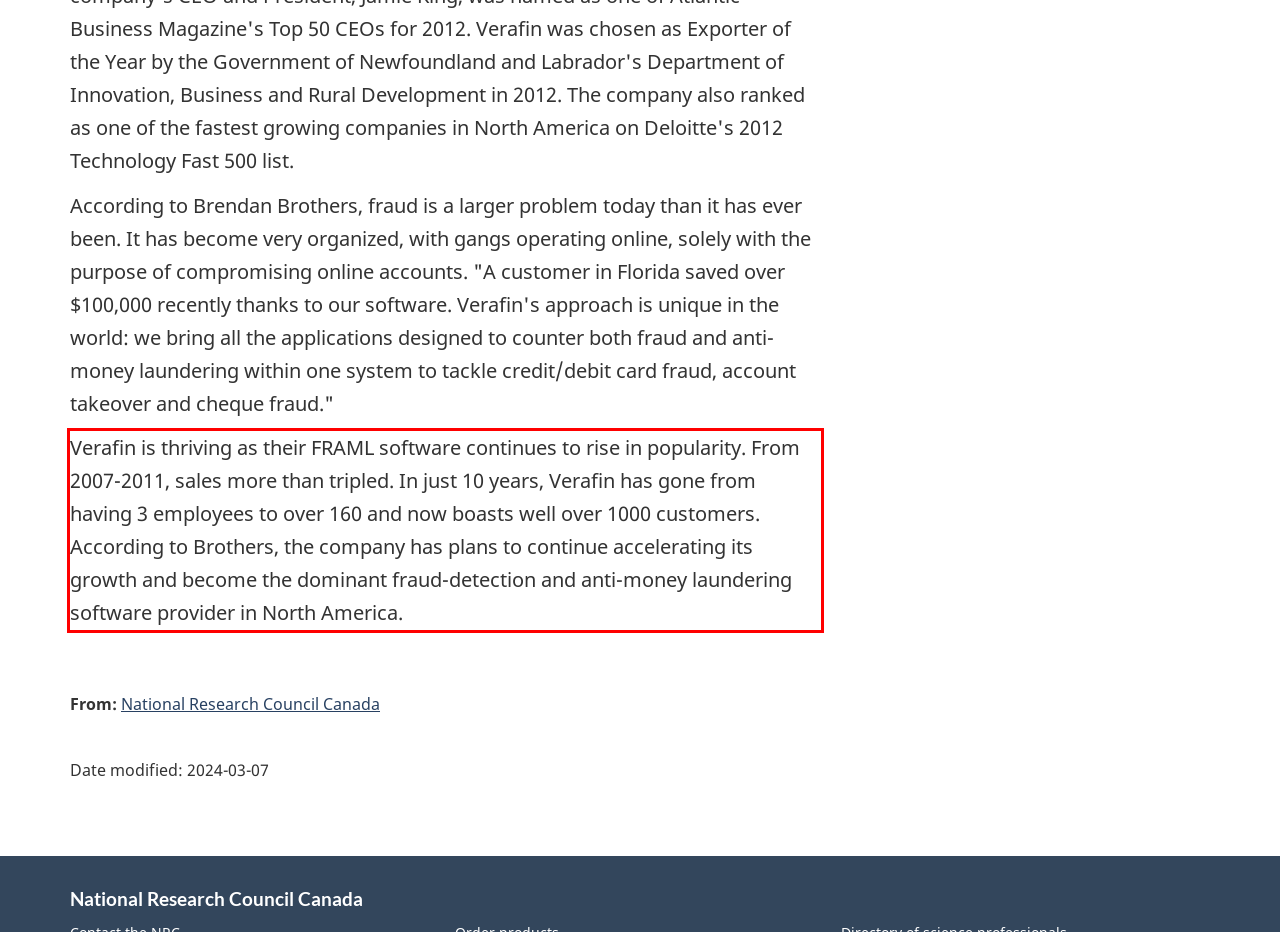Perform OCR on the text inside the red-bordered box in the provided screenshot and output the content.

Verafin is thriving as their FRAML software continues to rise in popularity. From 2007-2011, sales more than tripled. In just 10 years, Verafin has gone from having 3 employees to over 160 and now boasts well over 1000 customers. According to Brothers, the company has plans to continue accelerating its growth and become the dominant fraud-detection and anti-money laundering software provider in North America.